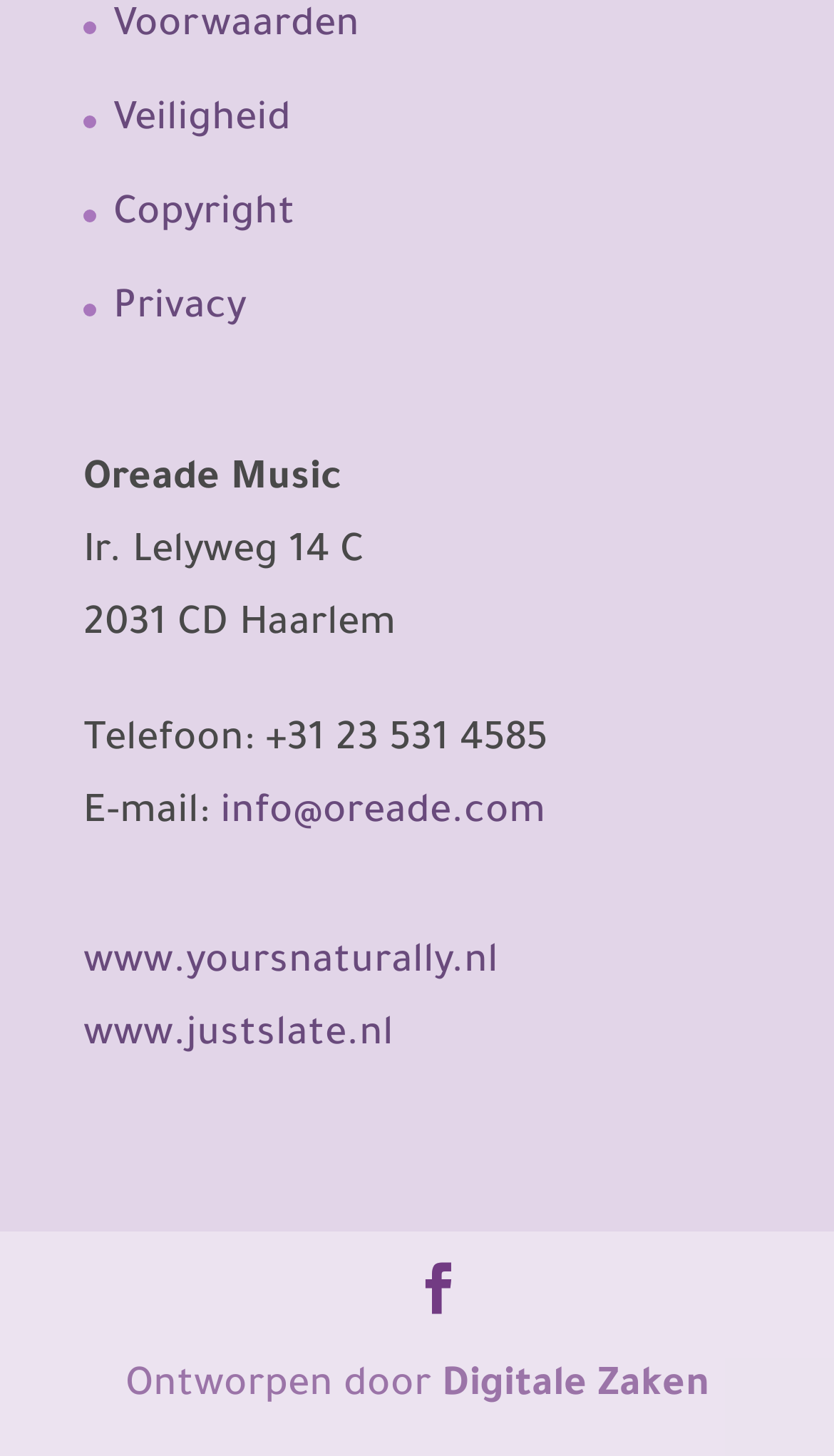Bounding box coordinates must be specified in the format (top-left x, top-left y, bottom-right x, bottom-right y). All values should be floating point numbers between 0 and 1. What are the bounding box coordinates of the UI element described as: Digitale Zaken

[0.529, 0.938, 0.85, 0.967]